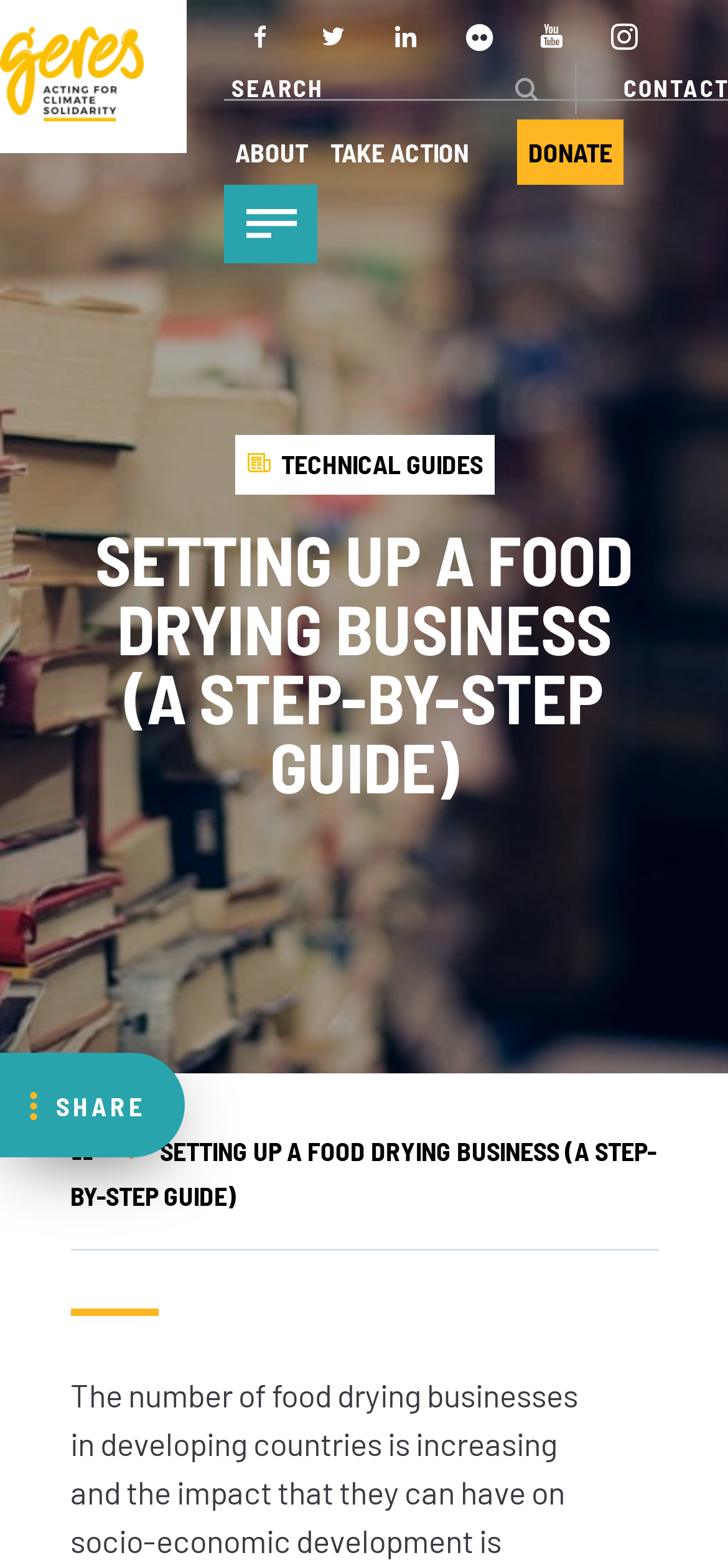Elaborate on the different components and information displayed on the webpage.

The webpage is about setting up a food drying business, with a step-by-step guide. At the top, there is a row of social media links, including SHARE, and five icons represented by Unicode characters. Below this row, there is a search bar with a searchbox and a button. 

To the right of the search bar, there are three main navigation links: ABOUT, TAKE ACTION, and DONATE. Below these links, there is a section with the title "ABOUT" and several links to subtopics, including "Who we are", "Governance", and "Annual report". 

Further down, there is another section with the title "OUR ACTIONS", followed by links to subtopics such as "Where we work" and "Our projects". Below this section, there is a link to "NEWS". 

In the main content area, there is a heading that repeats the title of the webpage, "SETTING UP A FOOD DRYING BUSINESS (A STEP-BY-STEP GUIDE)". Below this heading, there is a link to "TECHNICAL GUIDES" and another link to "Go to Geres."